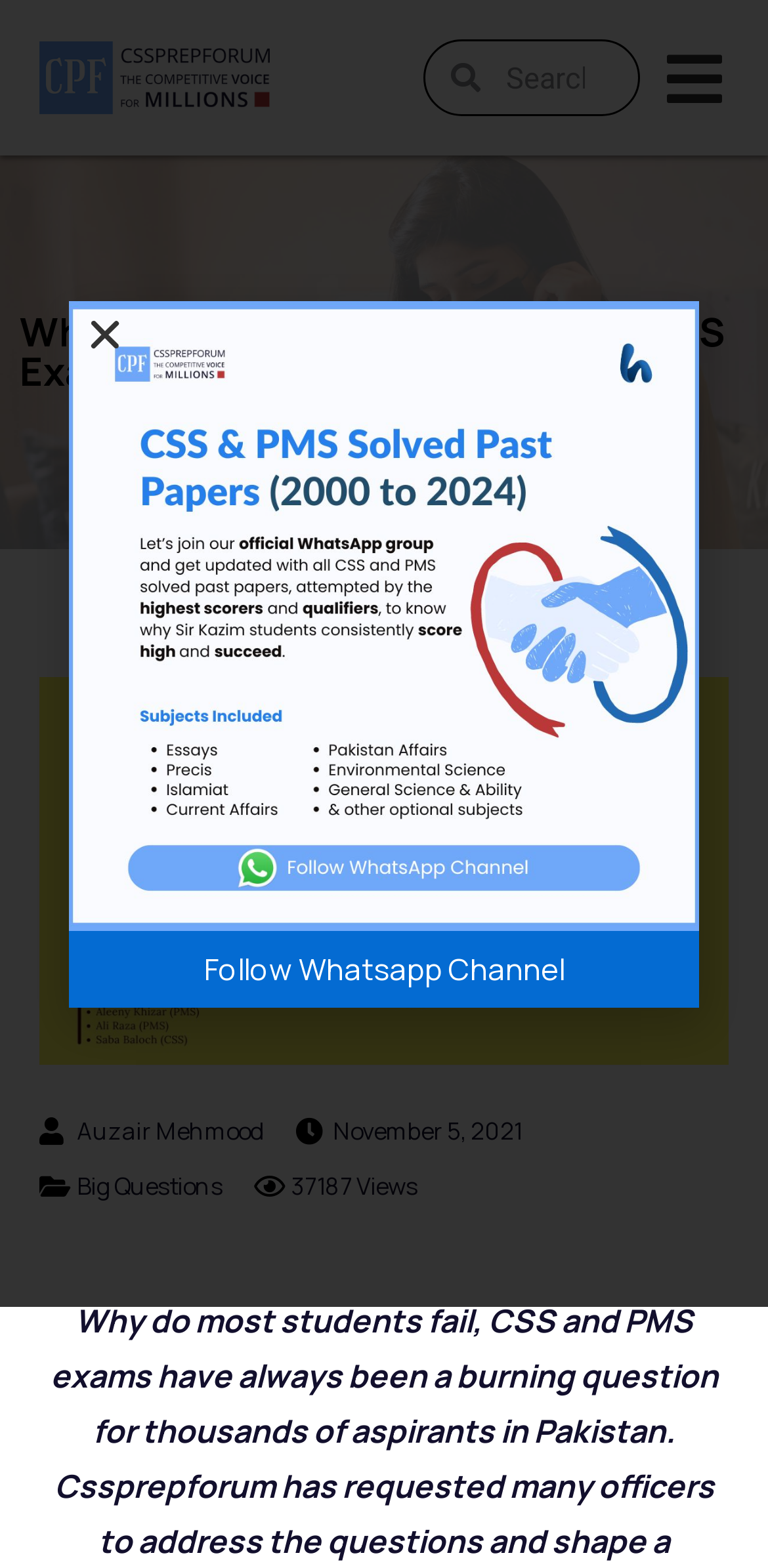Summarize the webpage in an elaborate manner.

The webpage appears to be a blog post or article discussing the reasons why most students fail CSS and PMS exams. The title of the post, "Why Do Most Students Fail CSS, PMS Exams?", is prominently displayed at the top of the page, with a link to the same title below it. 

To the top-right of the title, there is a search bar with a searchbox labeled "Search". Next to the search bar, there is a button to open or close a menu. 

Below the title, there is a large image related to the topic of the post. Underneath the image, the author's name, "Auzair Mehmood", and the date of publication, "November 5, 2021", are displayed. 

Further down the page, there are links to other articles or categories, including "Big Questions". The number of views, "37187 Views", is also displayed in this section. 

At the bottom of the page, there is a section with a button to close it, and a link to follow a WhatsApp channel.